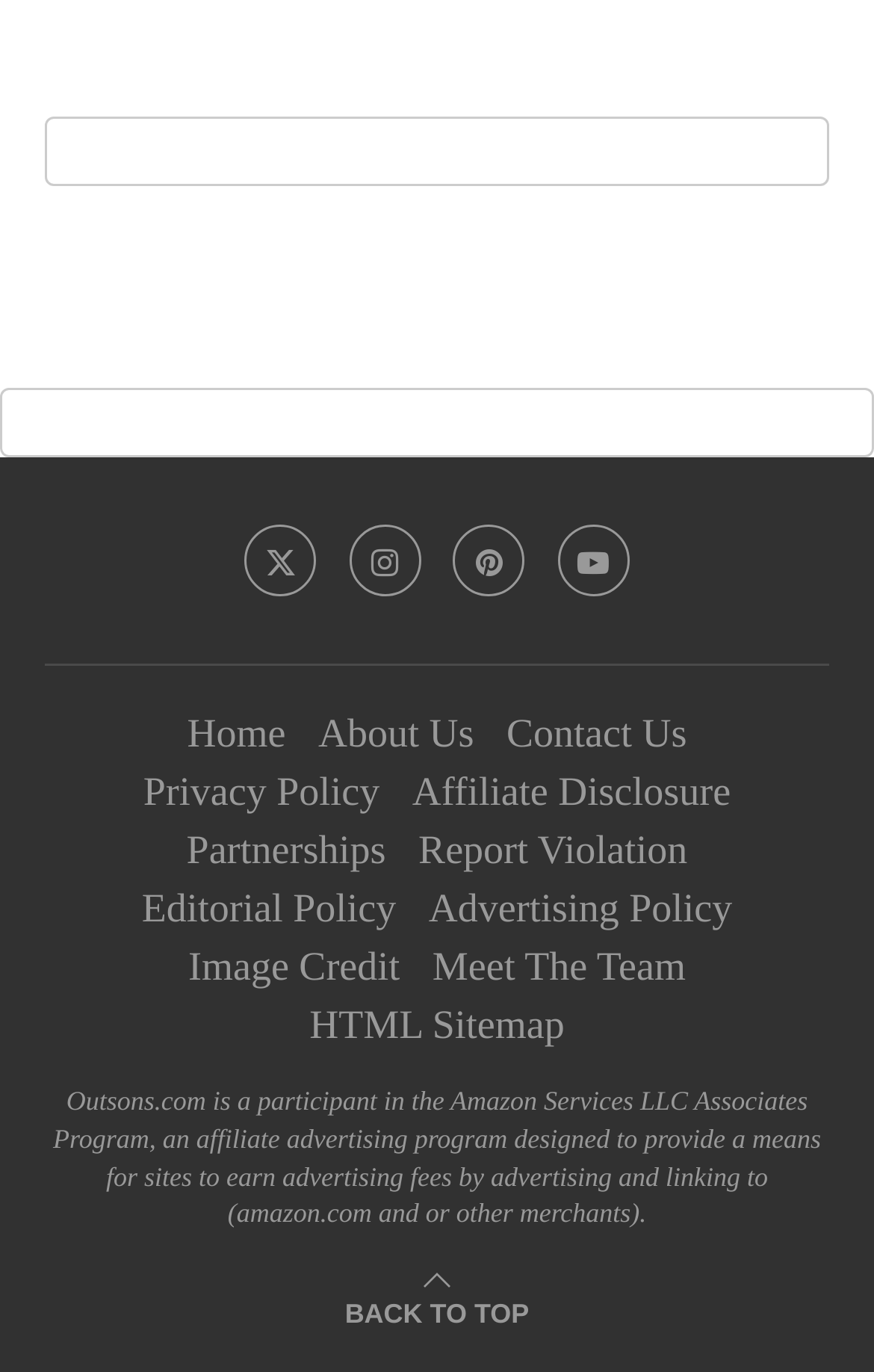What is the purpose of the website?
Craft a detailed and extensive response to the question.

I read the static text on the webpage that mentions 'Outsons.com is a participant in the Amazon Services LLC Associates Program, an affiliate advertising program designed to provide a means for sites to earn advertising fees by advertising and linking to (amazon.com and or other merchants).' This suggests that the purpose of the website is affiliate advertising.